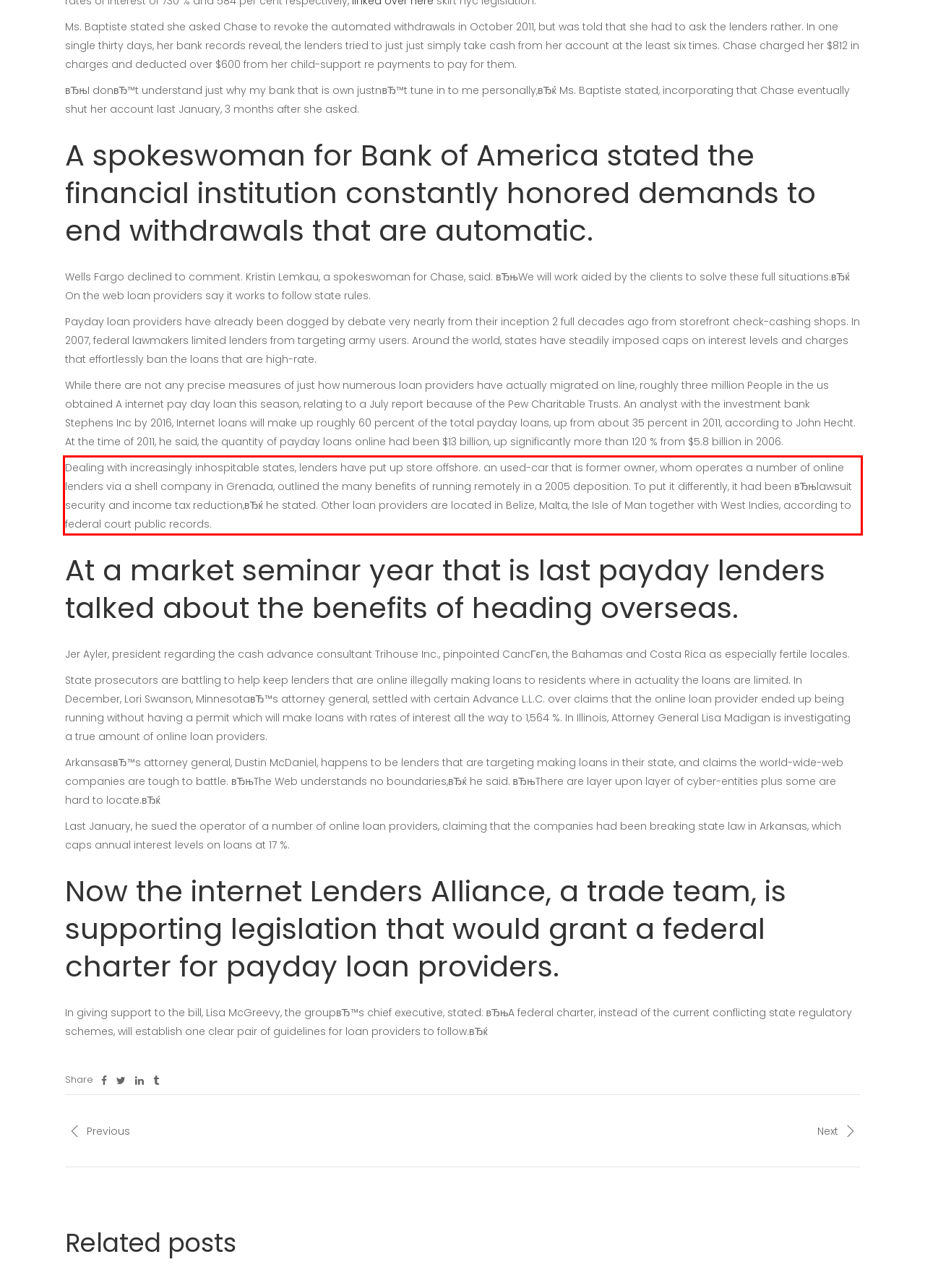Please examine the screenshot of the webpage and read the text present within the red rectangle bounding box.

Dealing with increasingly inhospitable states, lenders have put up store offshore. an used-car that is former owner, whom operates a number of online lenders via a shell company in Grenada, outlined the many benefits of running remotely in a 2005 deposition. To put it differently, it had been вЂњlawsuit security and income tax reduction,вЂќ he stated. Other loan providers are located in Belize, Malta, the Isle of Man together with West Indies, according to federal court public records.